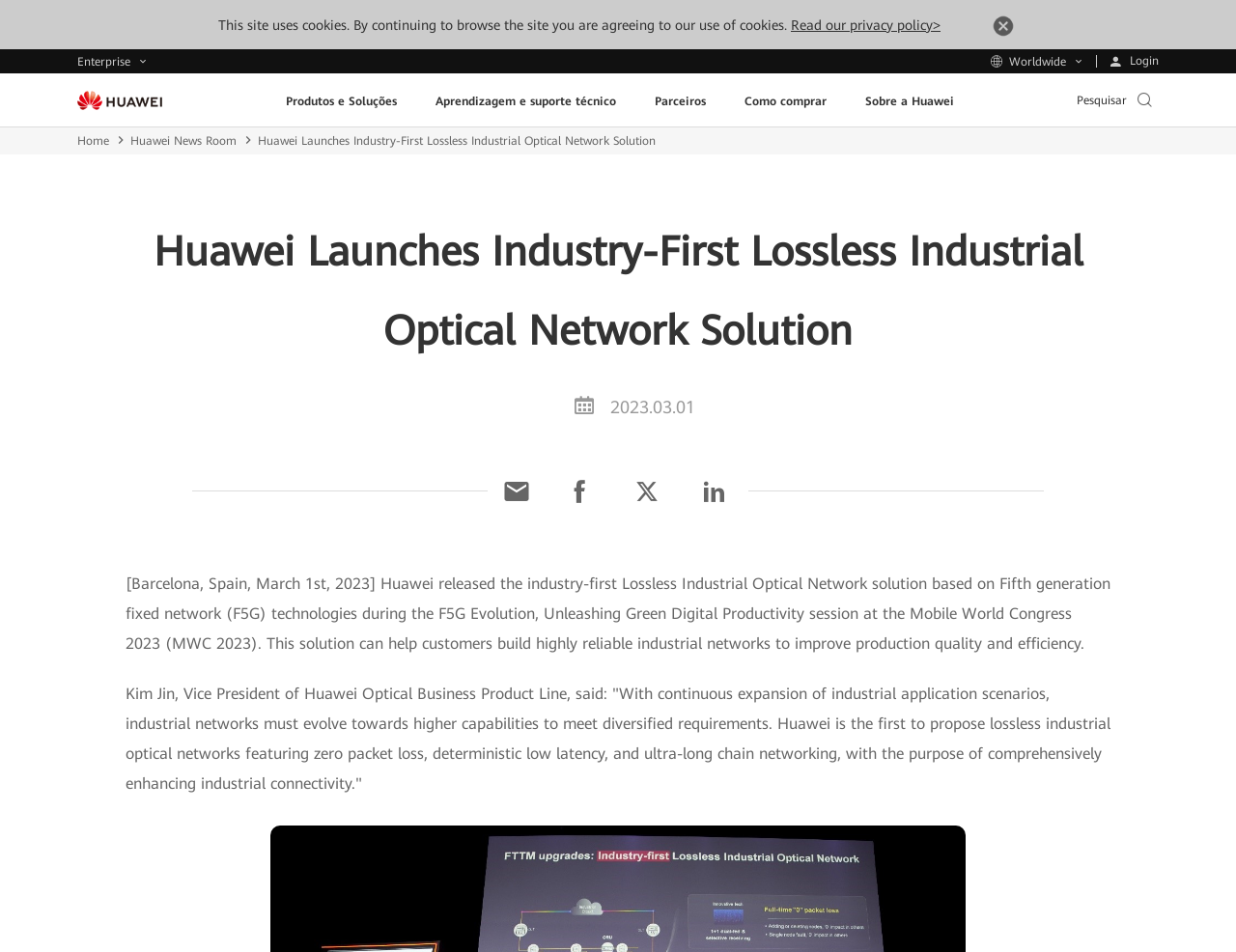What is the name of the event where the solution was released?
Refer to the image and respond with a one-word or short-phrase answer.

Mobile World Congress 2023